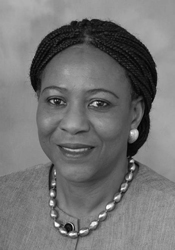Utilize the details in the image to thoroughly answer the following question: What is Dr. Azeke wearing?

The caption explicitly states that Dr. Azeke is wearing a stylish blouse complemented by a statement necklace, which suggests that these are the notable attire she is wearing in the portrait.